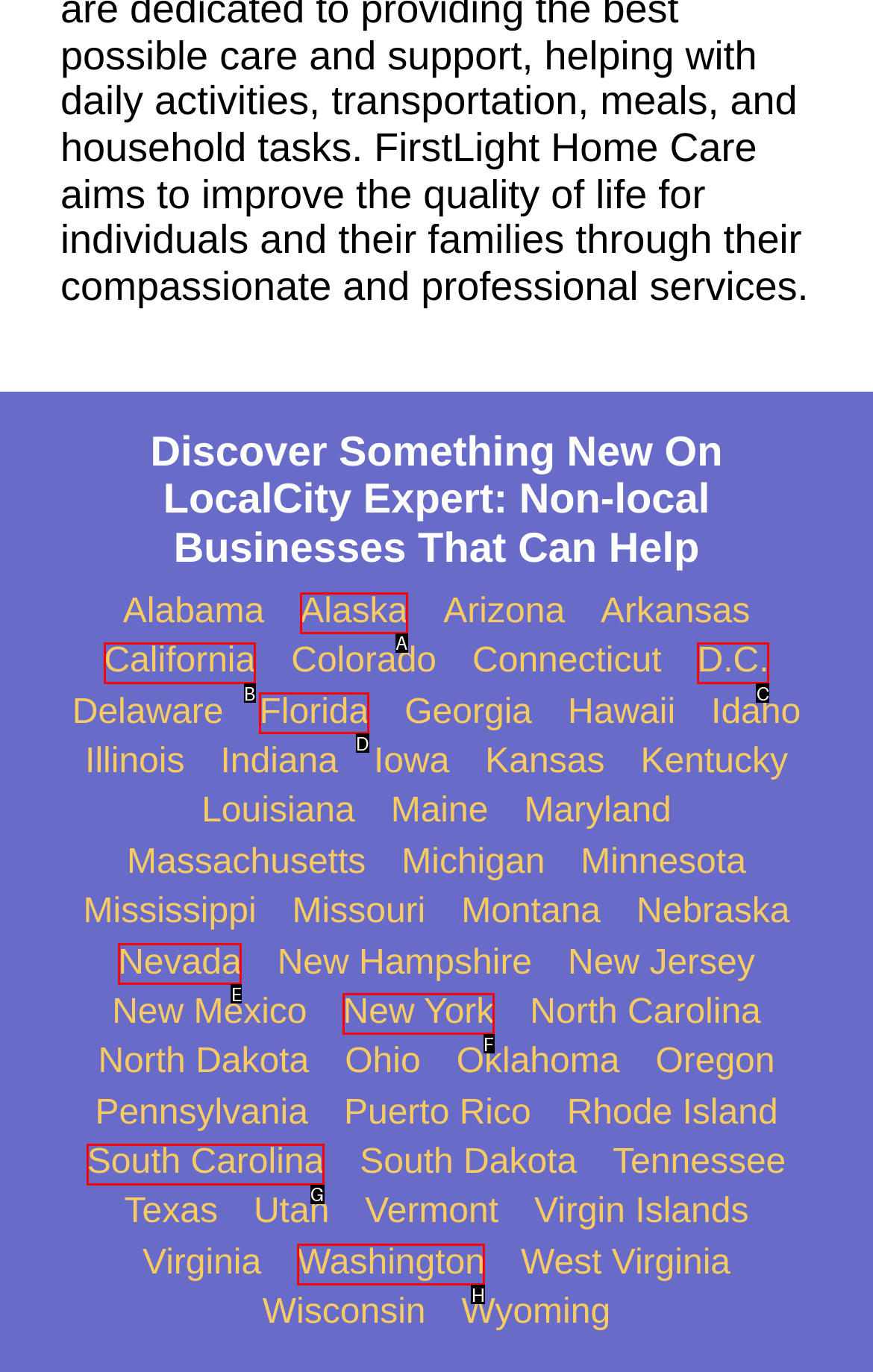Identify the HTML element to select in order to accomplish the following task: Visit New York
Reply with the letter of the chosen option from the given choices directly.

F